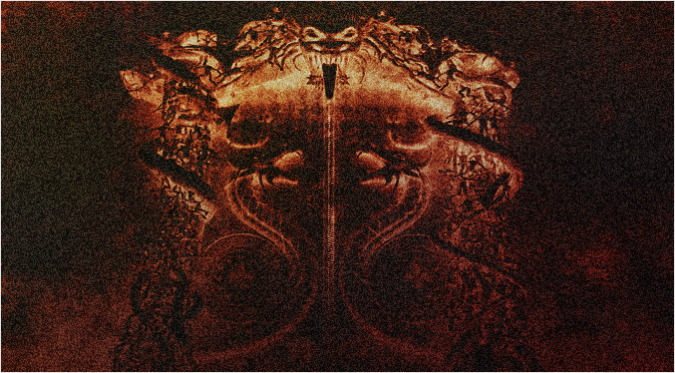Describe the important features and context of the image with as much detail as possible.

The image depicts a haunting representation of the Gates of Hell, as described in a narrative about a journey through the underworld. The imposing gates are surrounded by dark, twisted imagery that evokes feelings of dread and foreboding. The artwork suggests tremendous strength and size, with jagged, menacing elements hinting at the horrors contained within. The overall color palette is dominated by deep reds and blacks, enhancing the ominous atmosphere and reflecting the despair and fury of the souls imprisoned beyond these gates. This visual serves as a powerful reminder of the frightful themes explored in the accompanying text about the torments of hell.